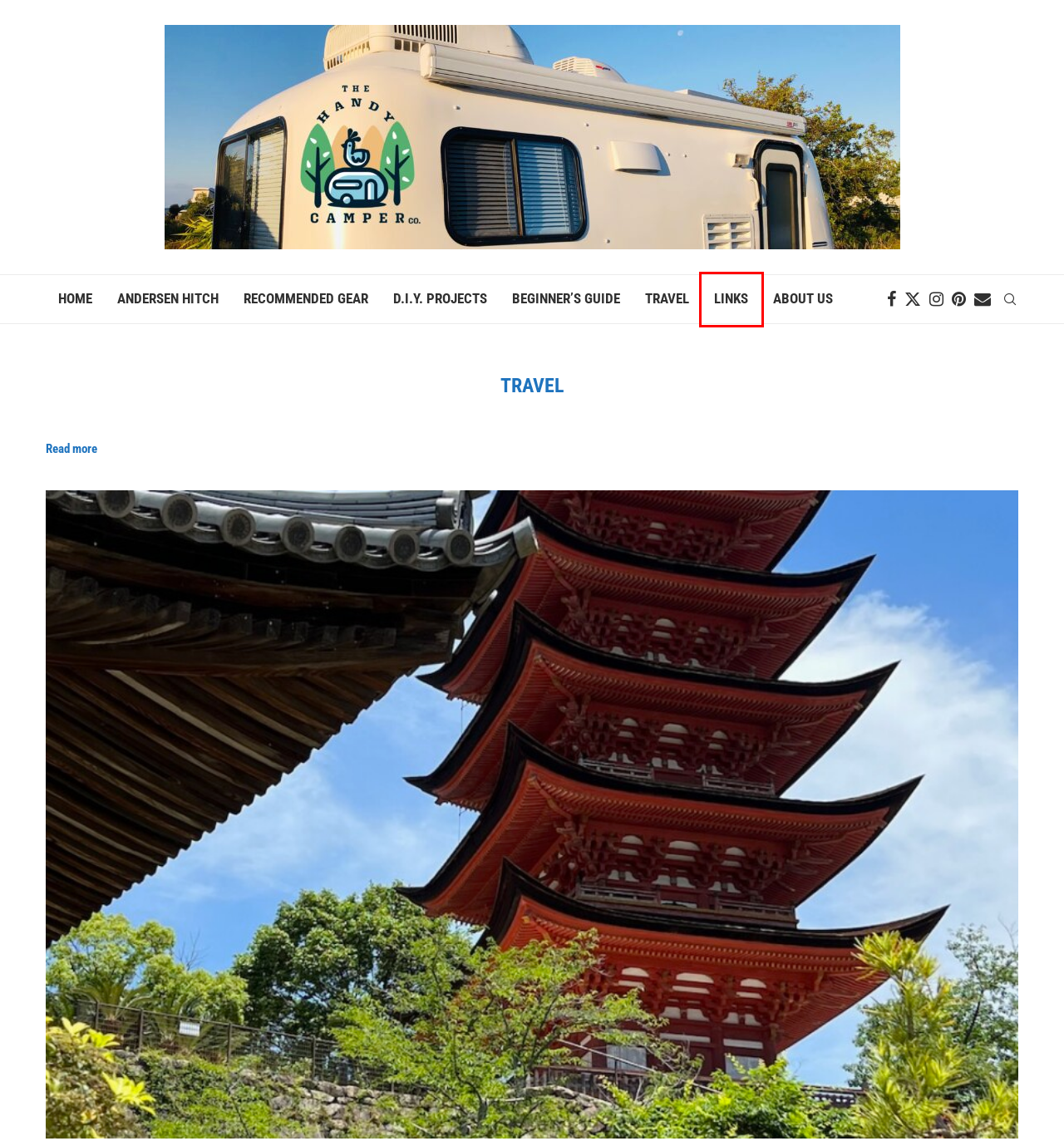Take a look at the provided webpage screenshot featuring a red bounding box around an element. Select the most appropriate webpage description for the page that loads after clicking on the element inside the red bounding box. Here are the candidates:
A. About Us - The Handy Camper
B. Andersen Weight Distribution Hitch - The Handy Camper
C. Casita Resources - The Handy Camper
D. Recommended Gear and Tools - The Handy Camper
E. Ha Long Bay - The Handy Camper
F. The Handy Camper Casita Camper Travel Blog
G. Beginner’s Guide - The Handy Camper
H. D.I.Y. Projects - The Handy Camper

C